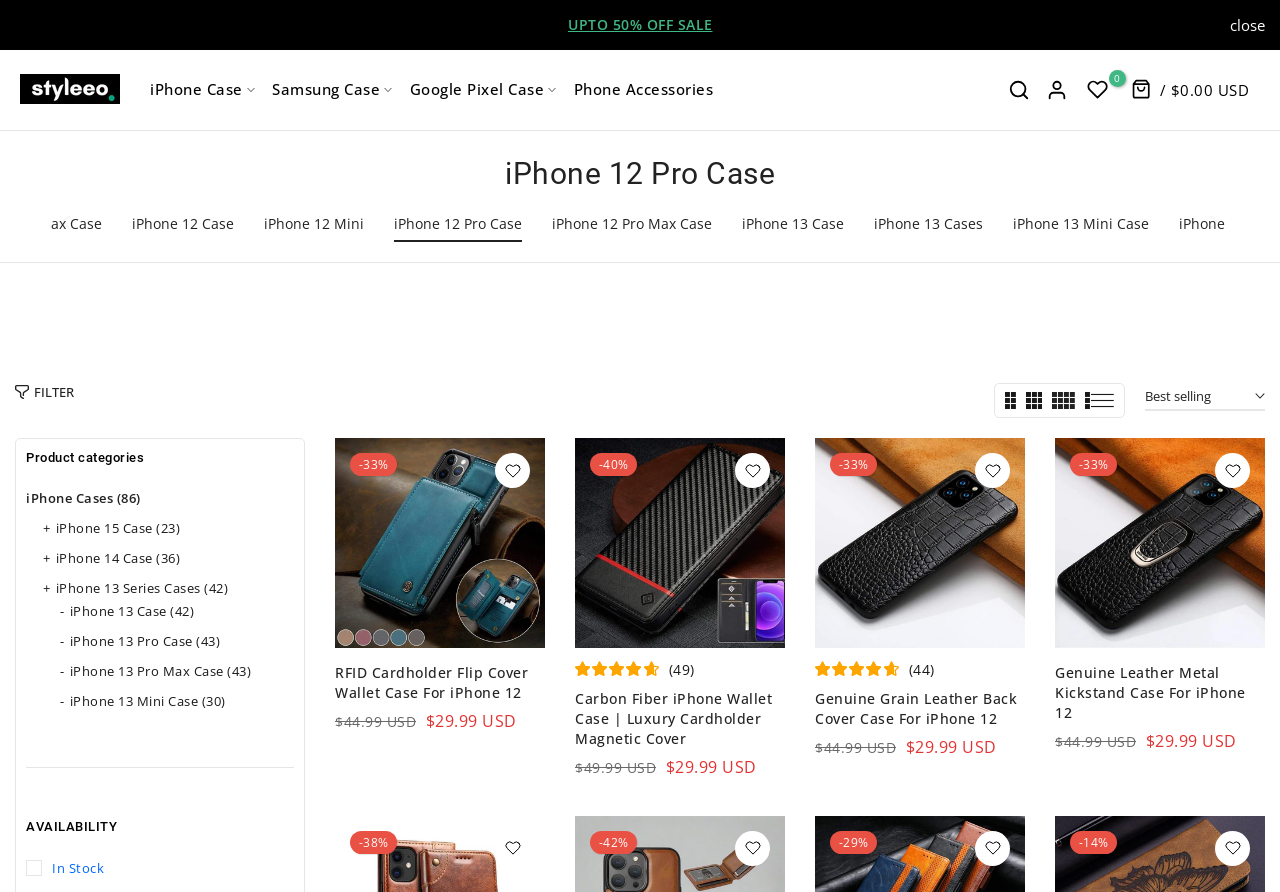Please answer the following question as detailed as possible based on the image: 
How many customer reviews are there for the Genuine Grain Leather Back Cover Case?

I looked at the product information section of the Genuine Grain Leather Back Cover Case and found a text '(49)' which is likely to indicate the number of customer reviews. Therefore, there are 49 customer reviews for this product.